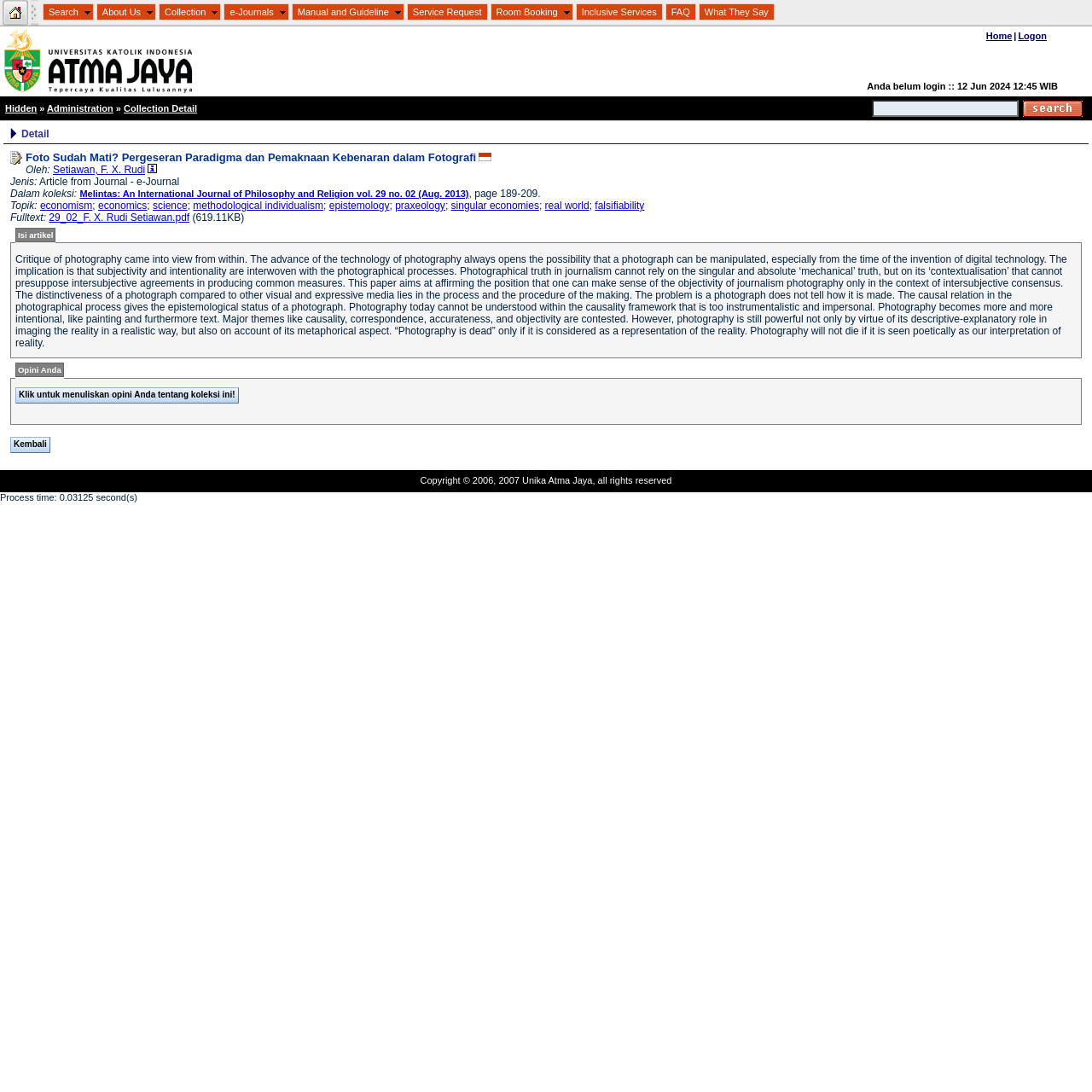Locate the bounding box coordinates of the segment that needs to be clicked to meet this instruction: "Go to Logon page".

[0.932, 0.028, 0.959, 0.037]